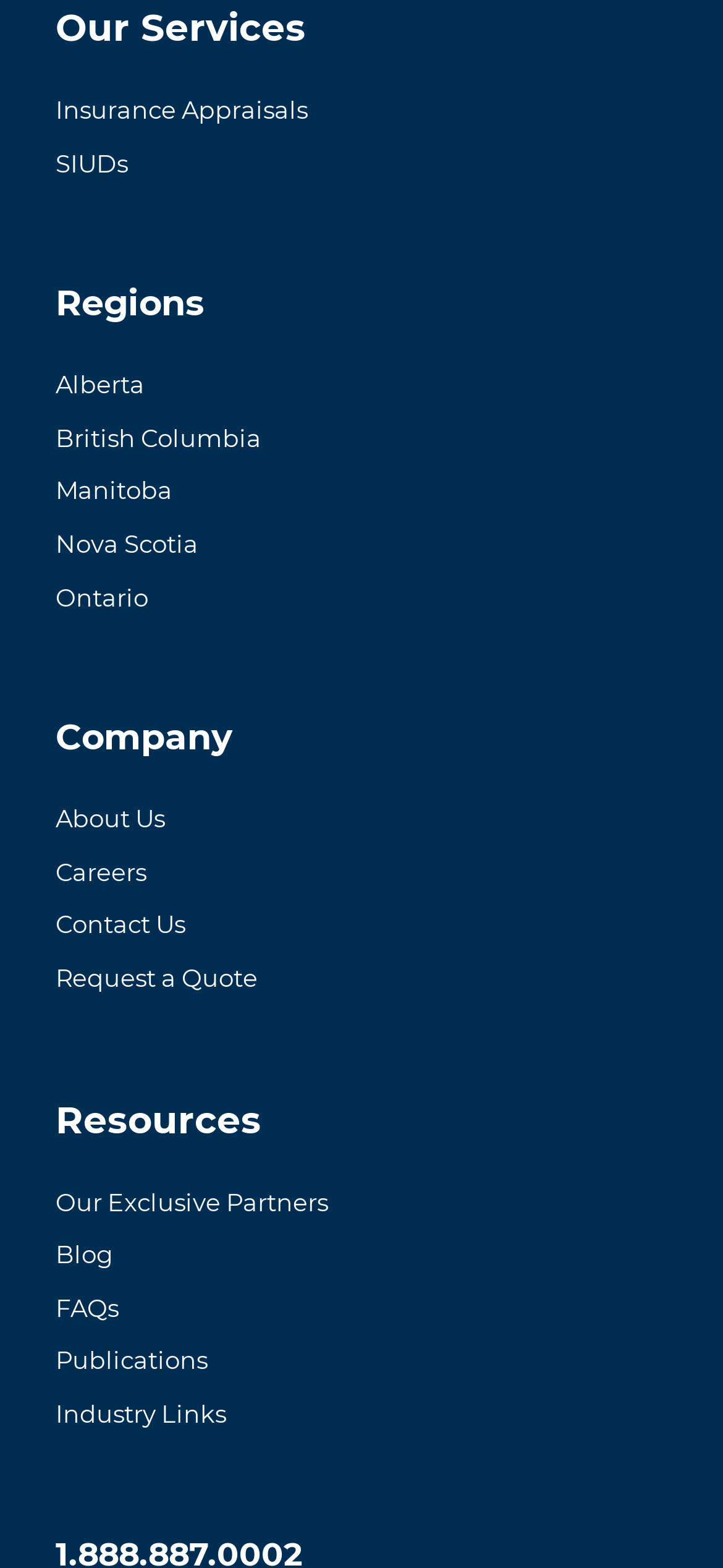How many exclusive partners are mentioned?
Provide a short answer using one word or a brief phrase based on the image.

1